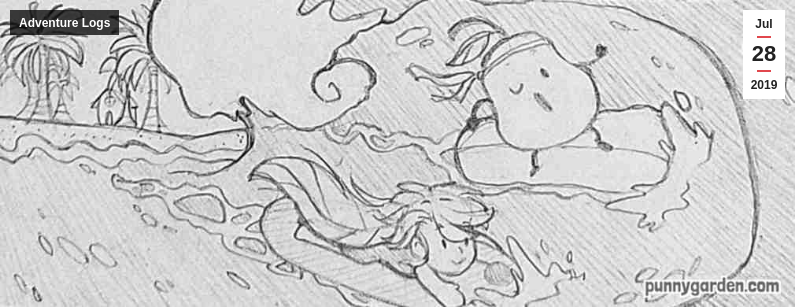With reference to the image, please provide a detailed answer to the following question: How many characters are surfing in the illustration?

The caption describes two characters in the illustration, one with a long hairstyle on the left and a bean-like figure on the right, both of whom are surfing on the waves.